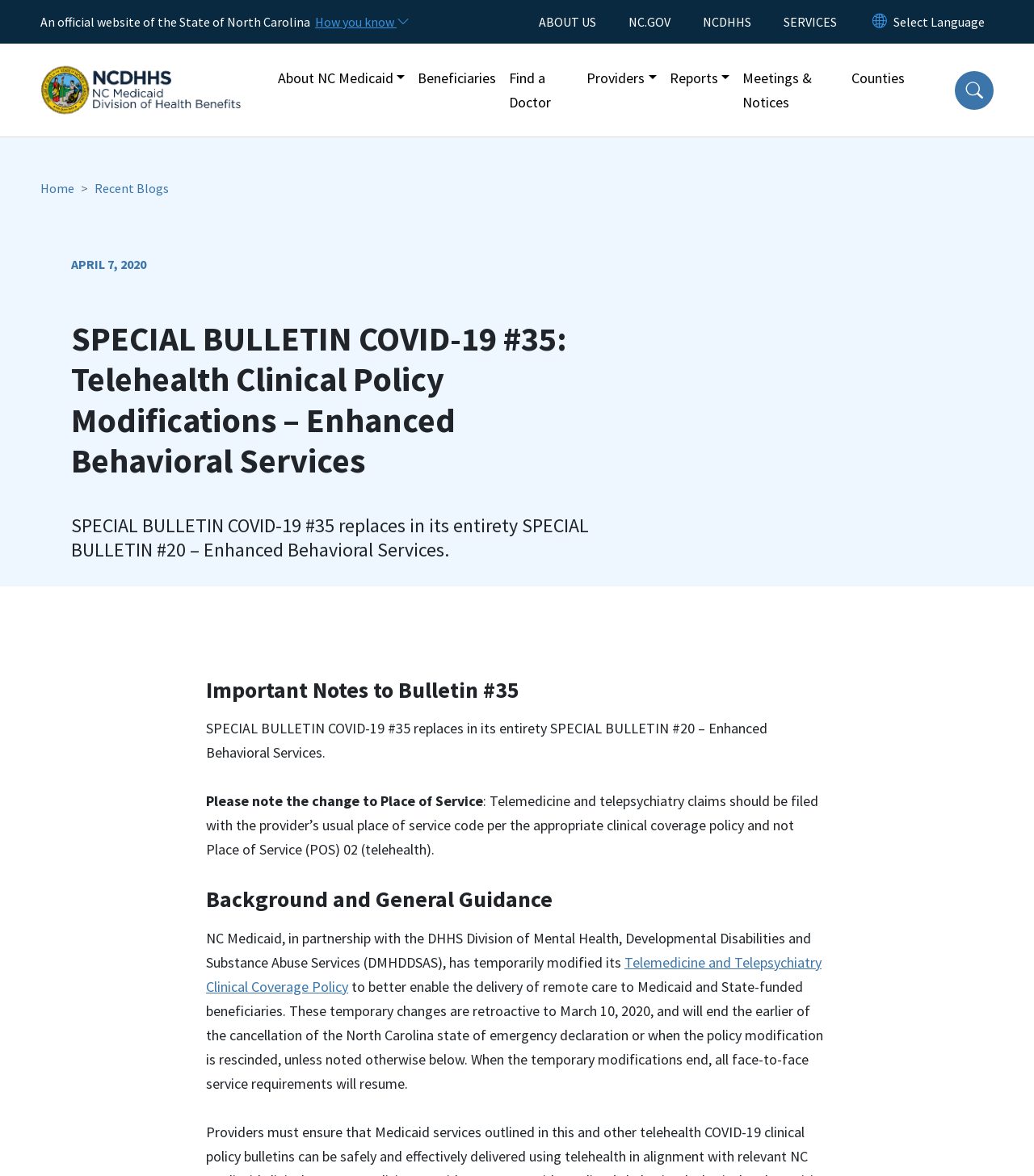Find the bounding box coordinates of the area that needs to be clicked in order to achieve the following instruction: "Select a language". The coordinates should be specified as four float numbers between 0 and 1, i.e., [left, top, right, bottom].

[0.864, 0.008, 0.952, 0.029]